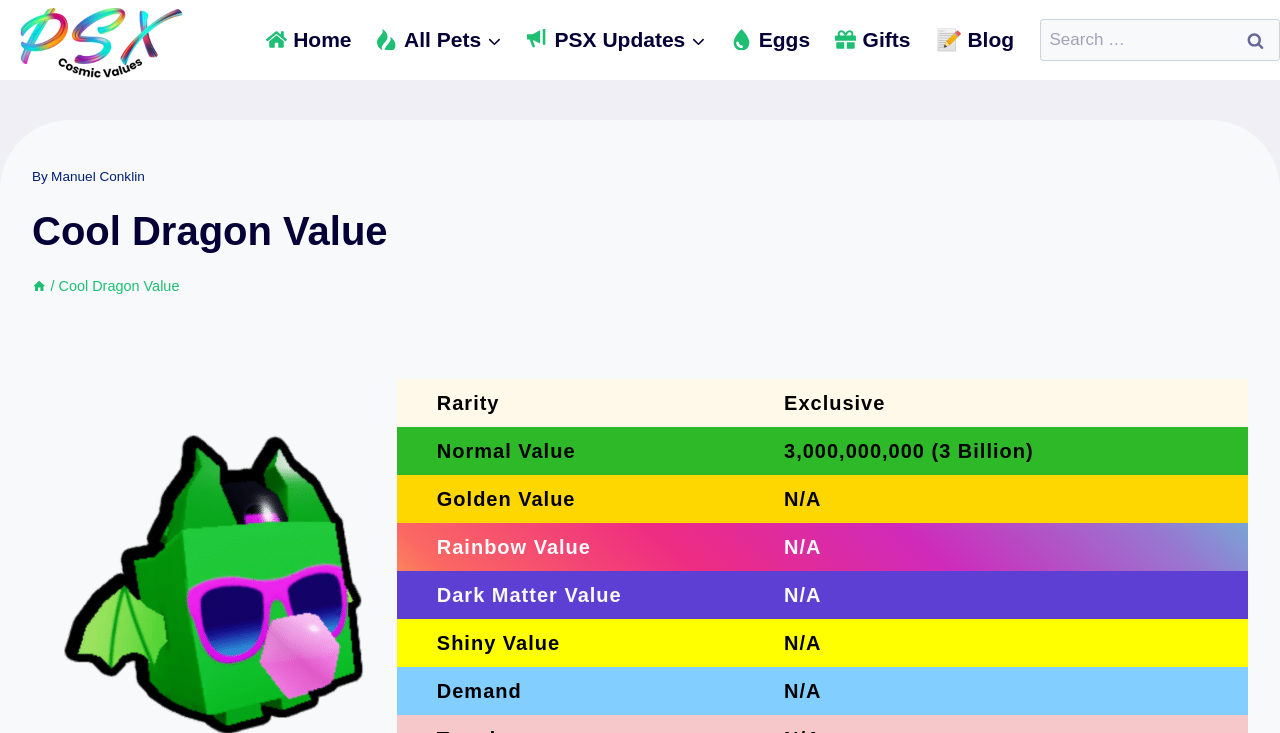Please predict the bounding box coordinates (top-left x, top-left y, bottom-right x, bottom-right y) for the UI element in the screenshot that fits the description: parent_node: Search for: value="Search"

[0.961, 0.025, 1.0, 0.084]